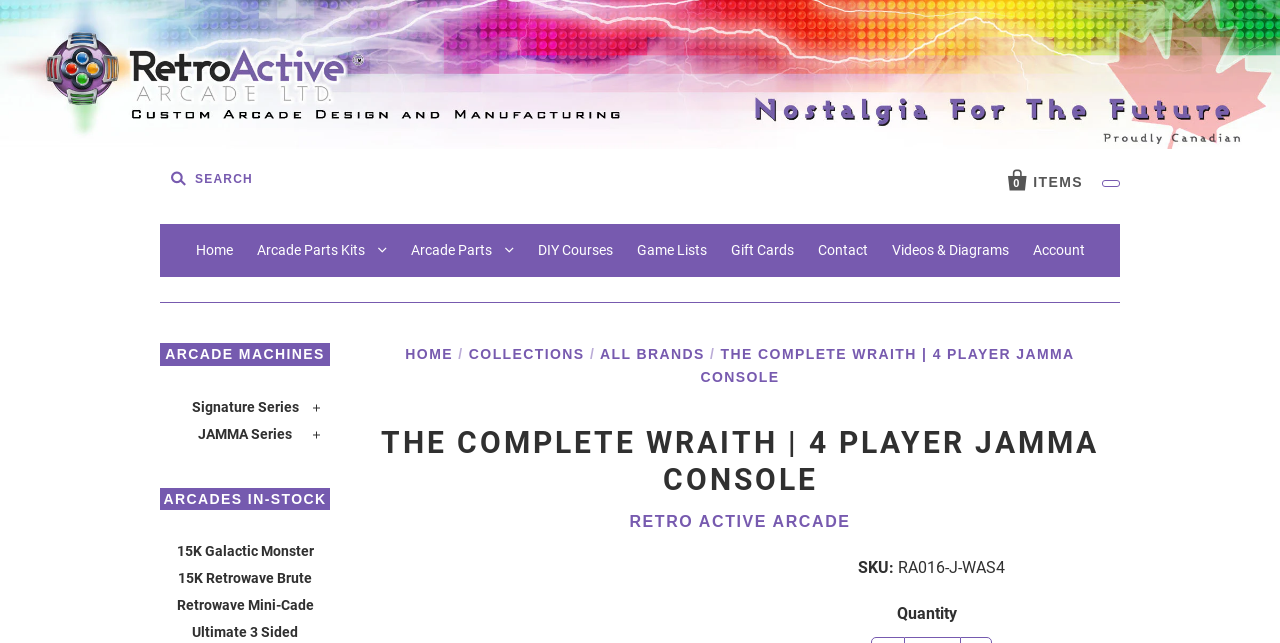Based on the provided description, "15K Retrowave Brute", find the bounding box of the corresponding UI element in the screenshot.

[0.139, 0.887, 0.244, 0.912]